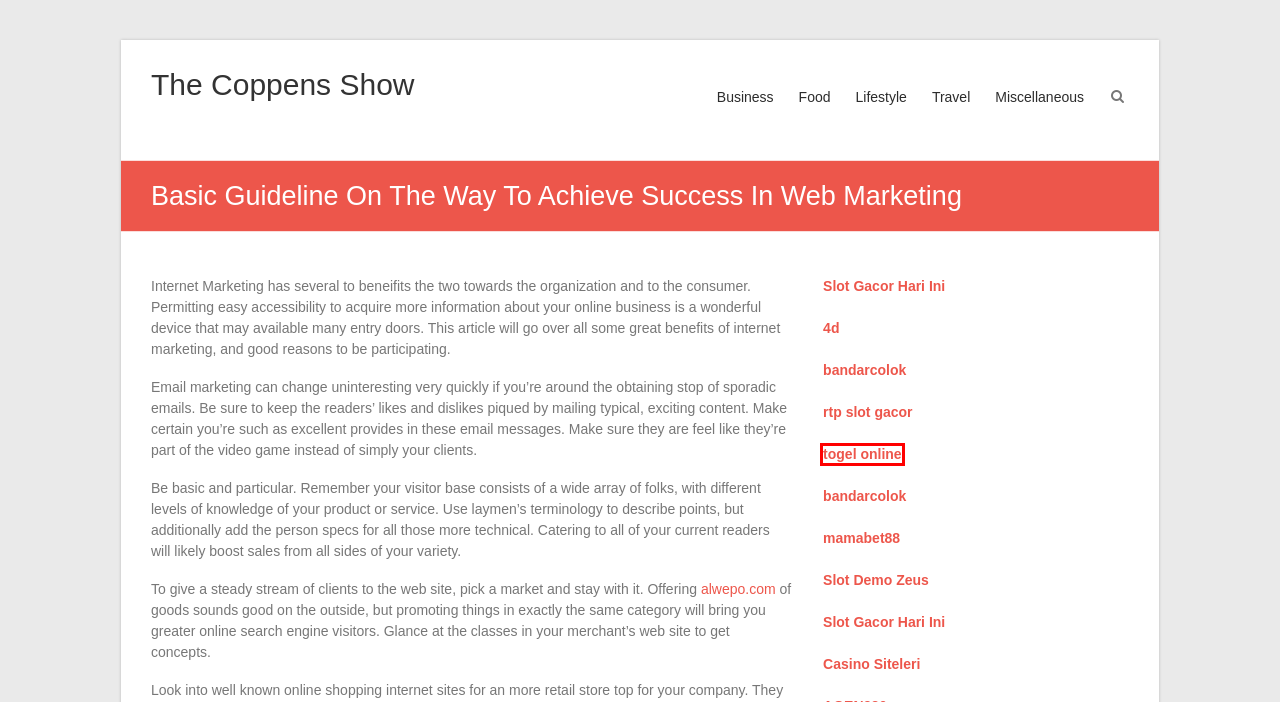Examine the screenshot of a webpage with a red bounding box around a specific UI element. Identify which webpage description best matches the new webpage that appears after clicking the element in the red bounding box. Here are the candidates:
A. Food – The Coppens Show
B. Bandarcolok | Link Terdasyat Di Muka Bumi
C. Bandarcolok : Link Login Resmi Bandarcolok
D. Travel – The Coppens Show
E. Infromasi Seputar Industri Dan Teknologi - Alwepo
F. Zeus Pragmatic: Main Slot Demo 500 X 1000 Gacor Maxwin Akun Pragmatic Play Rupiah
G. Miscellaneous – The Coppens Show
H. Togel Hongkong, Togel Singapore, Data Keluaran SGP HK, Togel Online Hari Ini

H